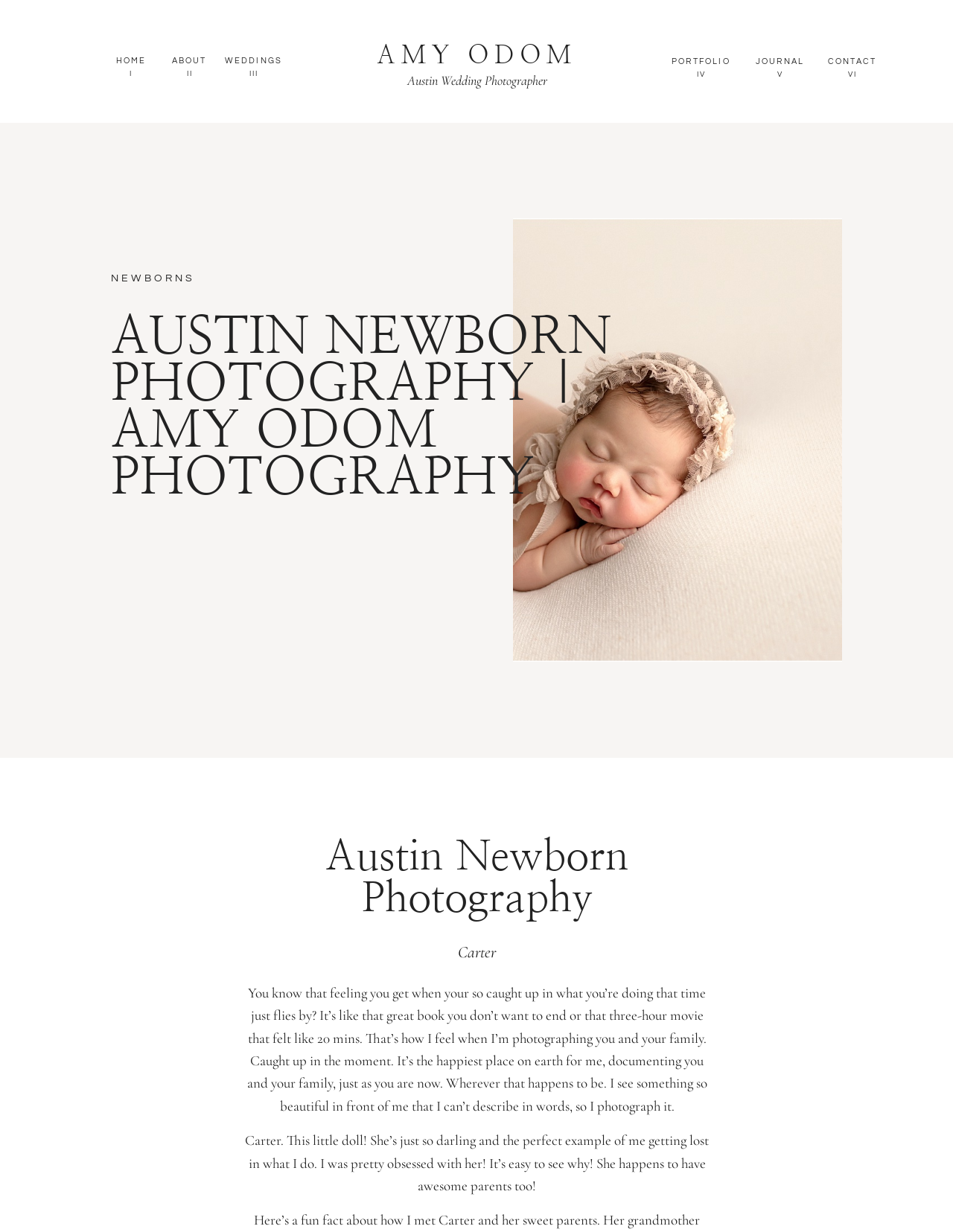Determine the bounding box coordinates in the format (top-left x, top-left y, bottom-right x, bottom-right y). Ensure all values are floating point numbers between 0 and 1. Identify the bounding box of the UI element described by: JOURNAL

[0.789, 0.045, 0.848, 0.054]